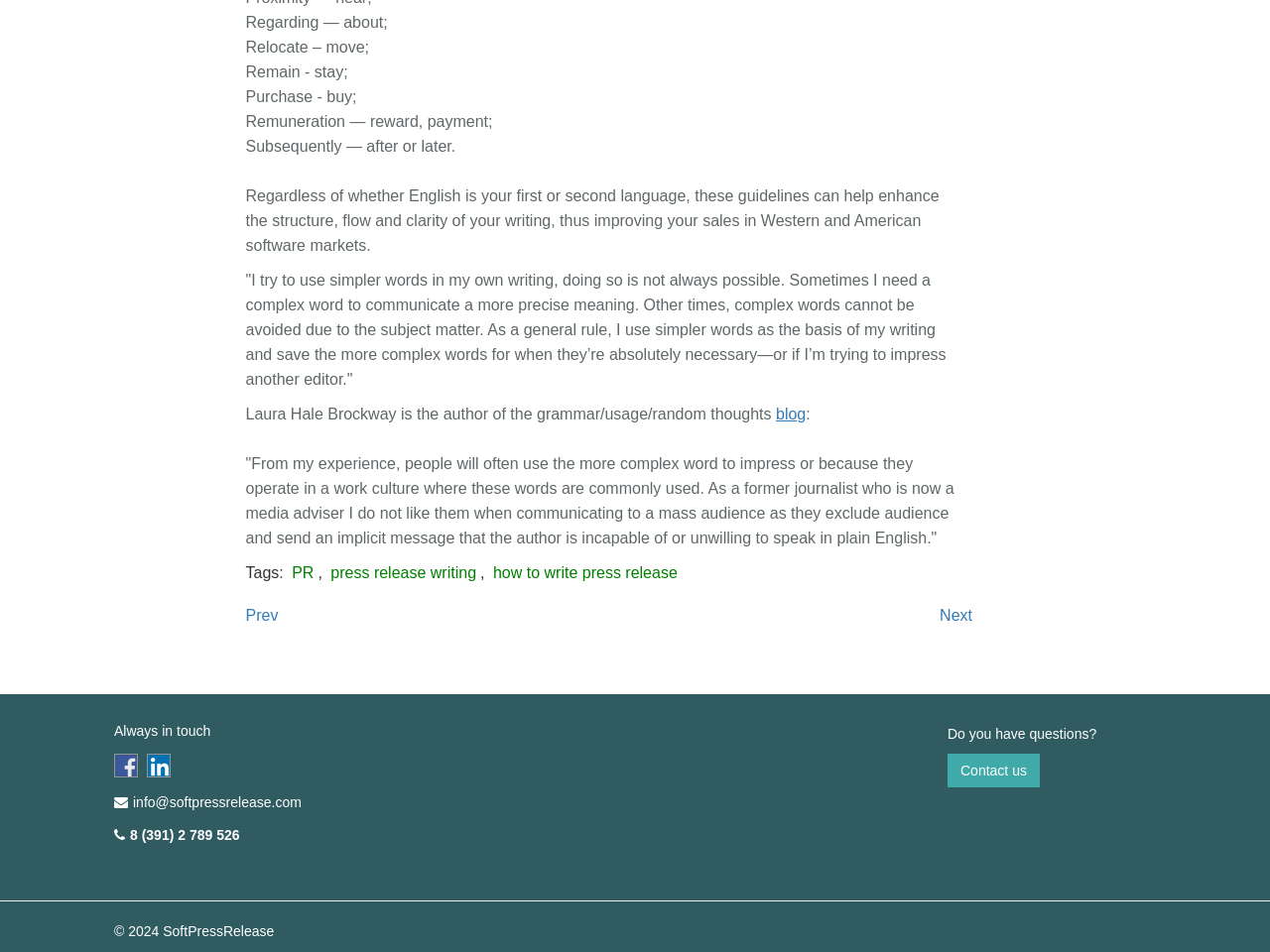Provide the bounding box coordinates of the UI element this sentence describes: "iPhone SE".

None